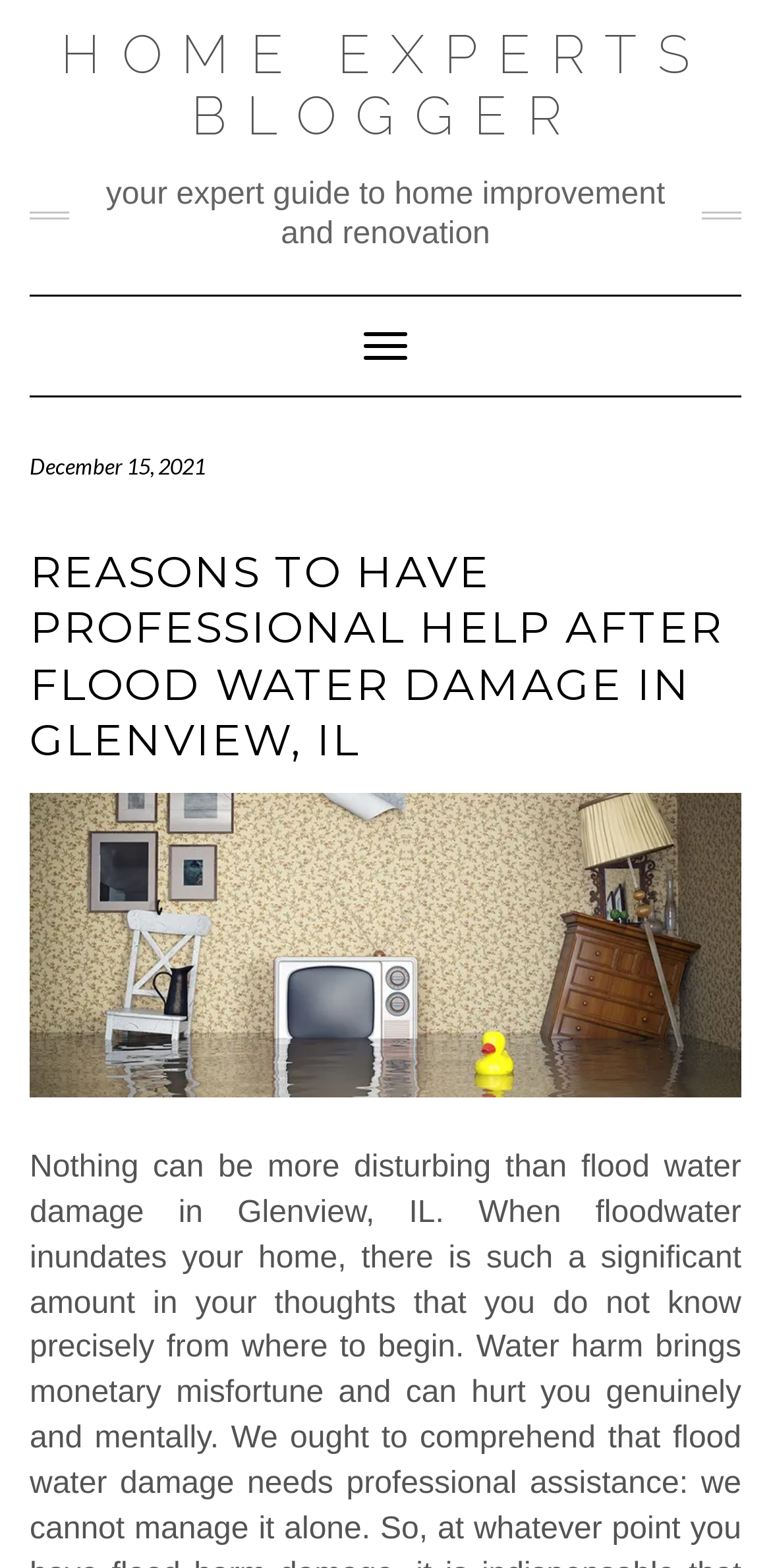What is the tagline of the blogger?
Based on the visual, give a brief answer using one word or a short phrase.

Your expert guide to home improvement and renovation